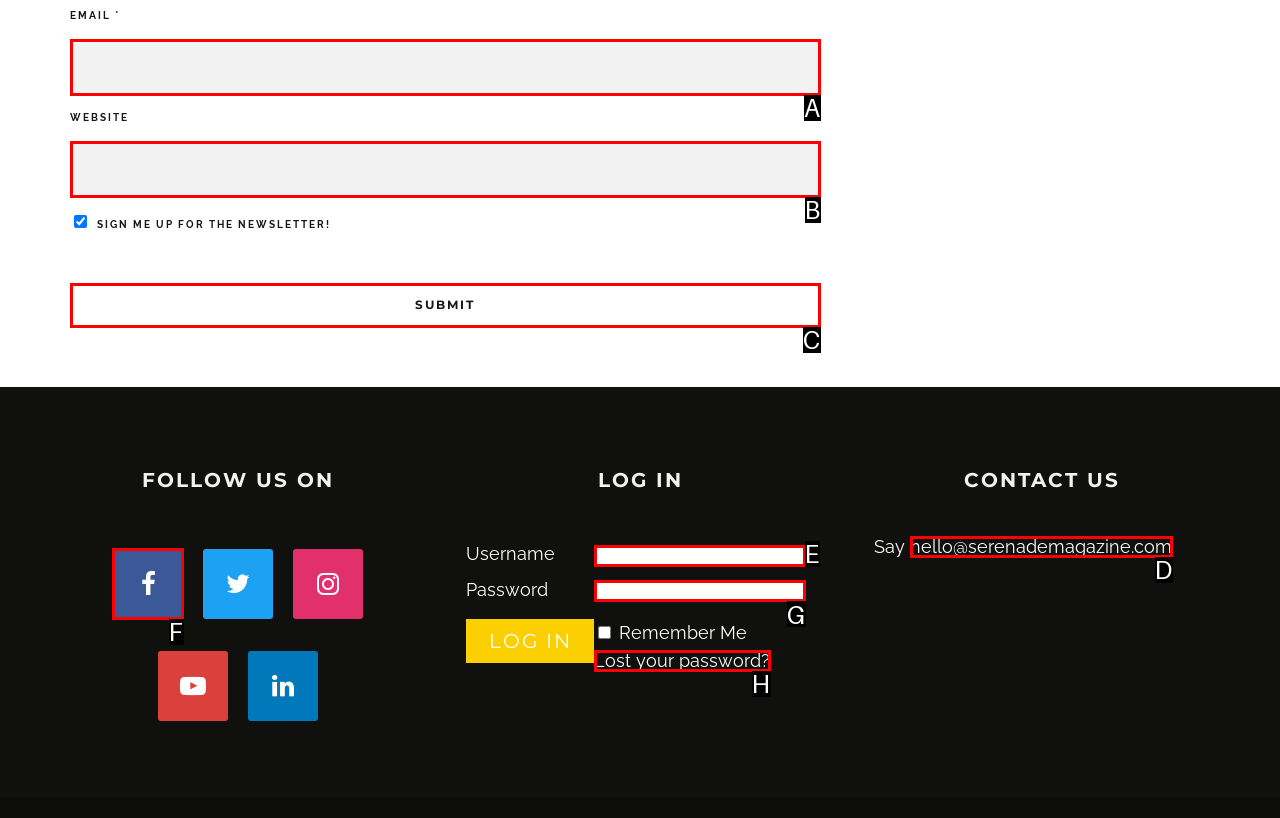Point out the HTML element I should click to achieve the following task: Follow us on social media Provide the letter of the selected option from the choices.

F